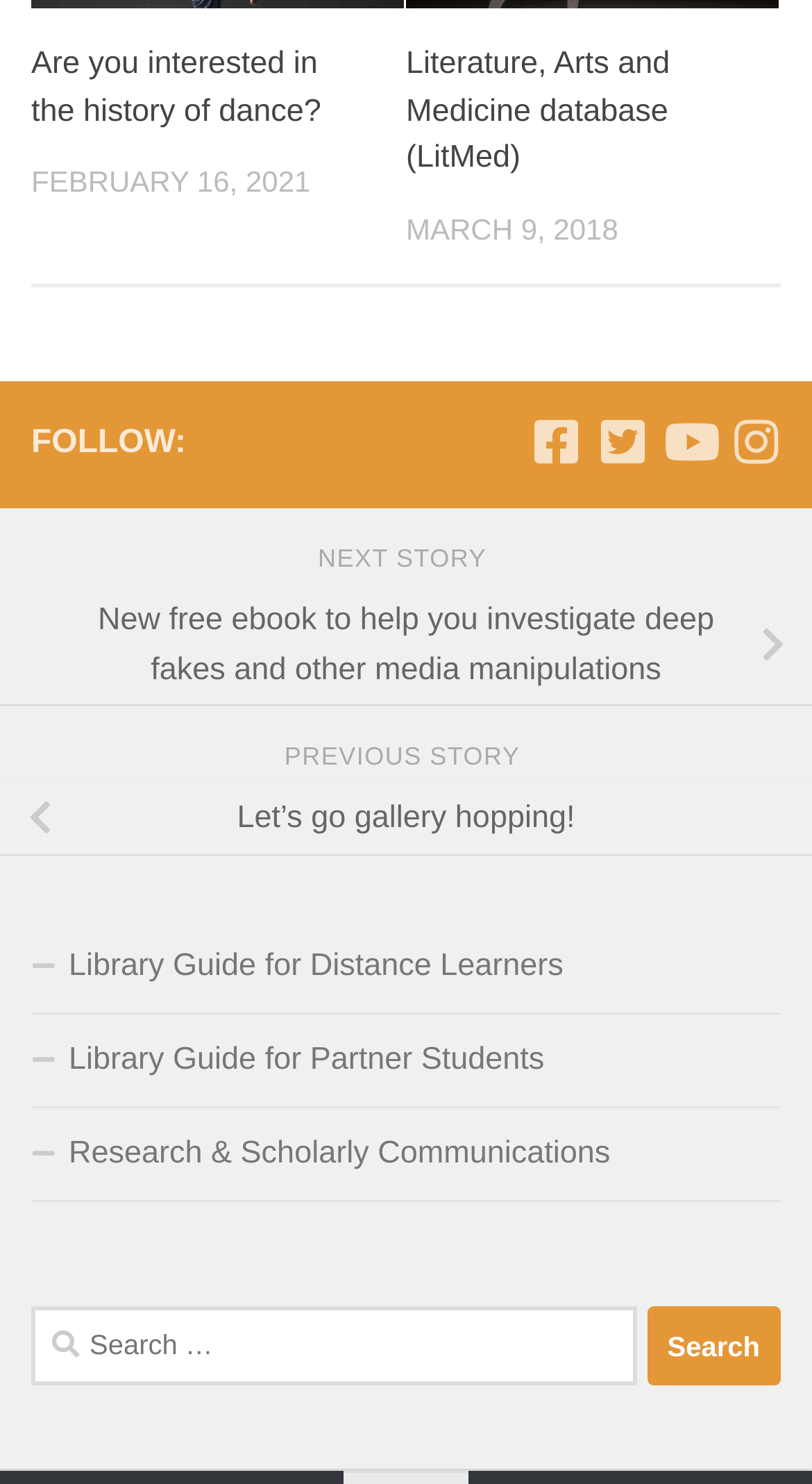What is the date of the latest article?
Examine the webpage screenshot and provide an in-depth answer to the question.

I found the date of the latest article by looking at the time element next to the heading 'Are you interested in the history of dance?' which is located at the top left corner of the webpage.